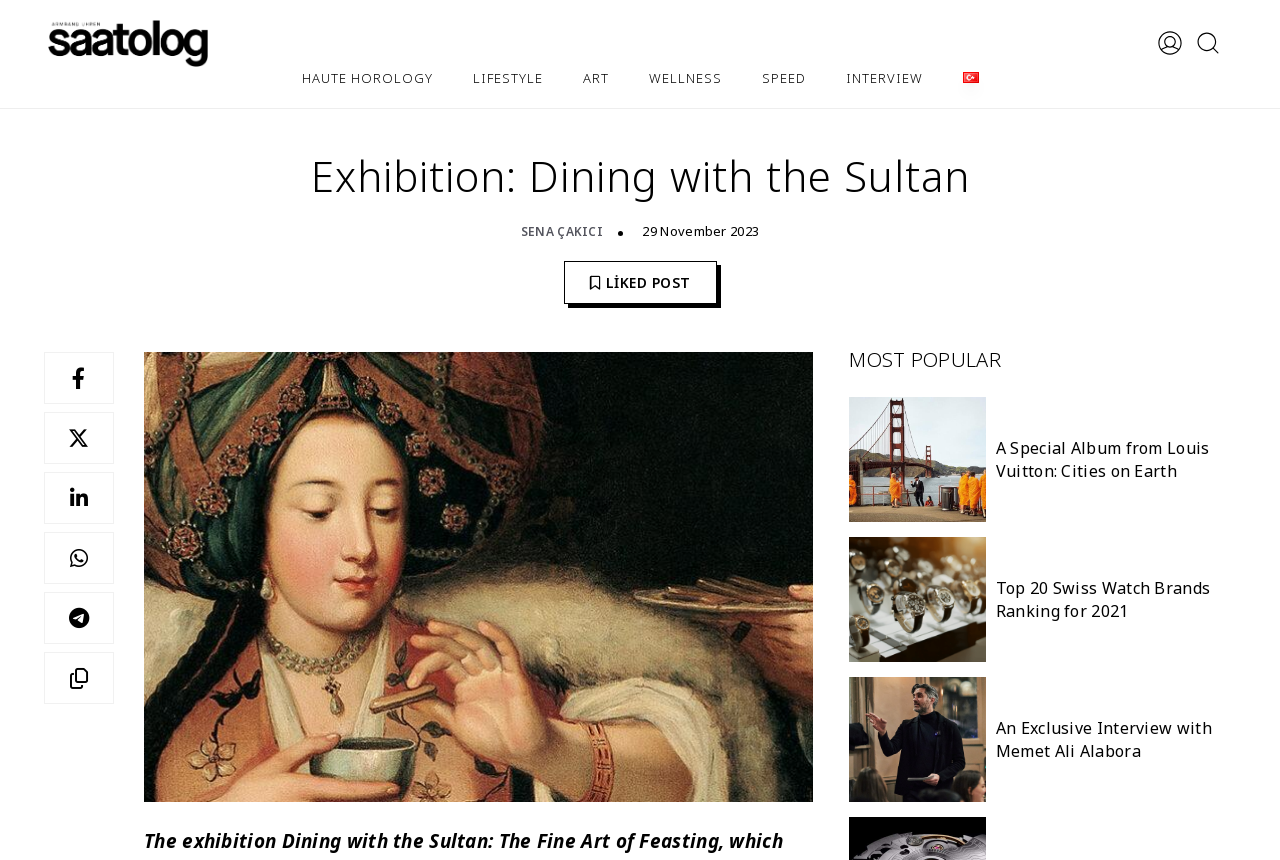Please specify the bounding box coordinates in the format (top-left x, top-left y, bottom-right x, bottom-right y), with values ranging from 0 to 1. Identify the bounding box for the UI component described as follows: title="Exhibition: Dining with the Sultan"

[0.035, 0.513, 0.088, 0.571]